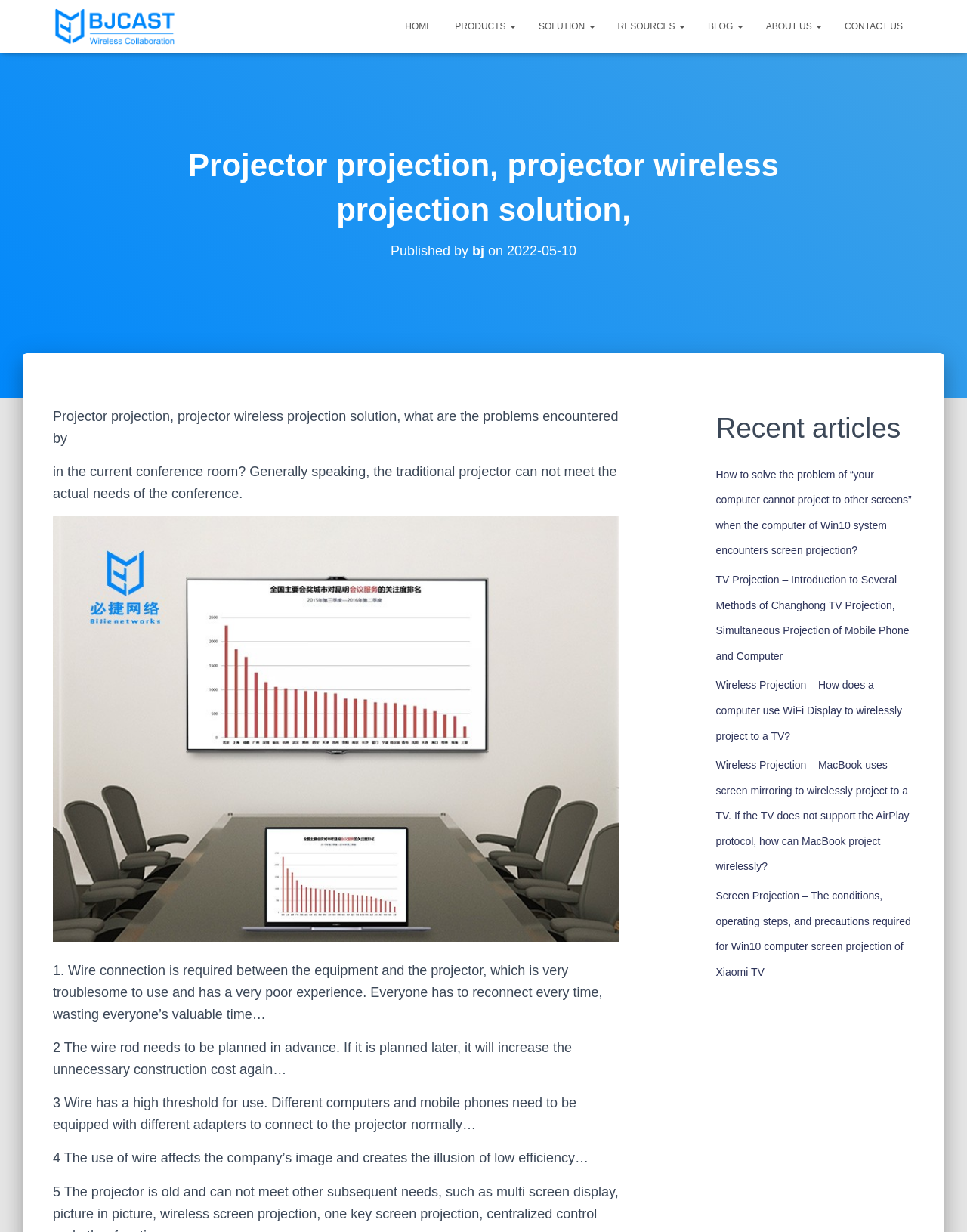What is the purpose of the 'Recent articles' section?
Carefully analyze the image and provide a detailed answer to the question.

The 'Recent articles' section appears to list related articles or blog posts about projector projection, wireless projection, and screen mirroring, providing additional resources for readers interested in the topic.